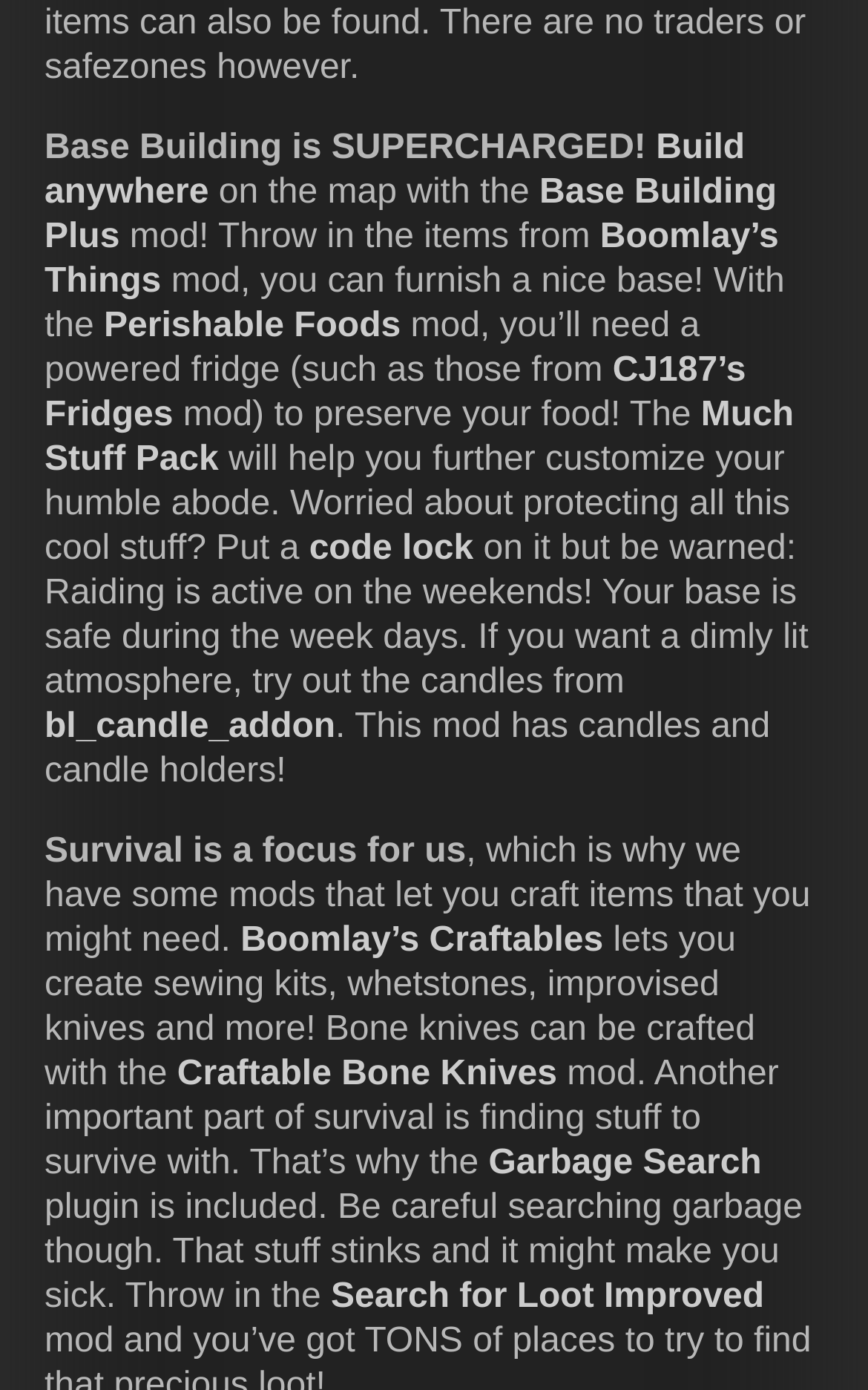Can you identify the bounding box coordinates of the clickable region needed to carry out this instruction: 'Visit 'Base Building Plus''? The coordinates should be four float numbers within the range of 0 to 1, stated as [left, top, right, bottom].

[0.051, 0.126, 0.895, 0.185]